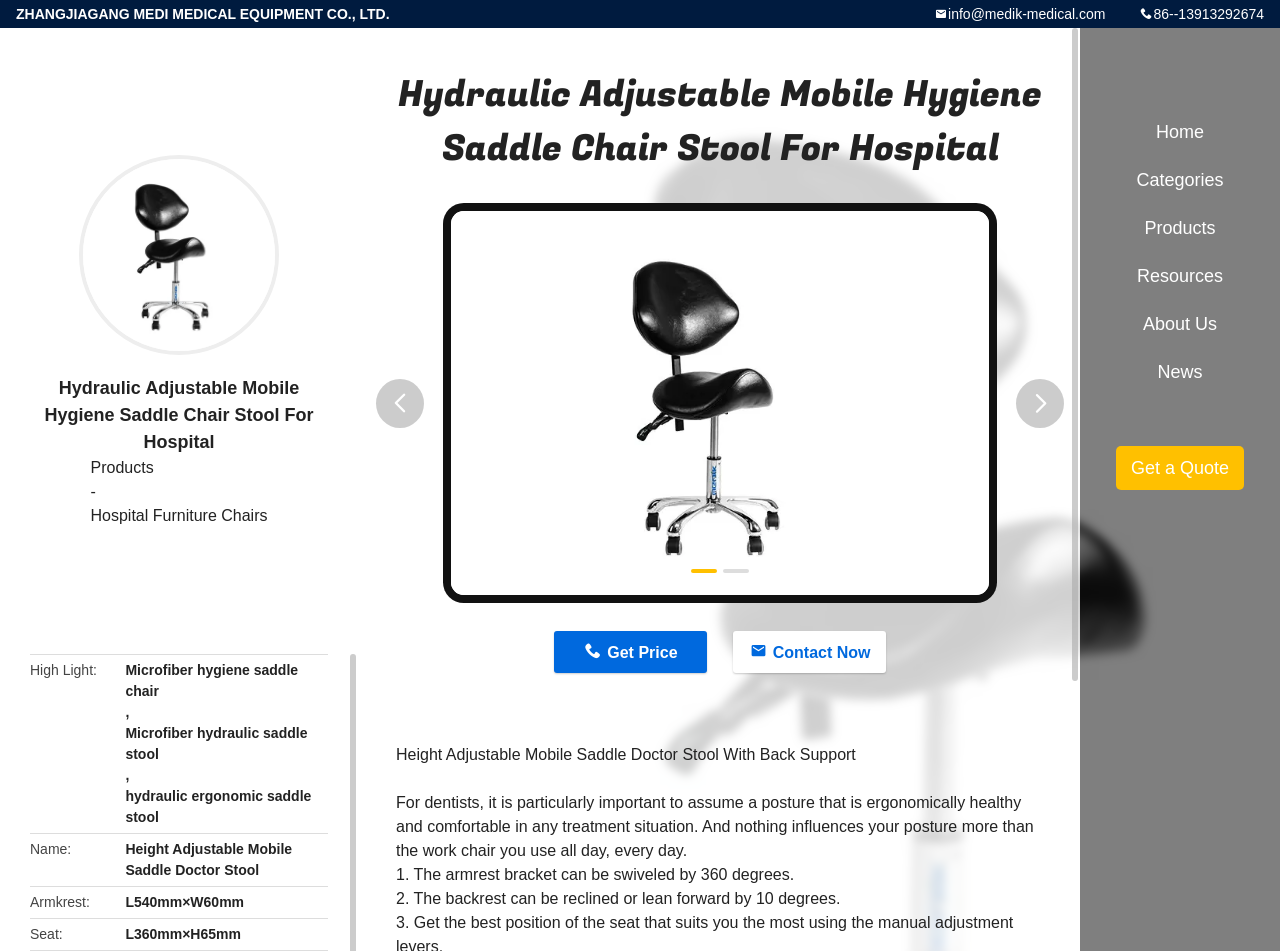Indicate the bounding box coordinates of the element that needs to be clicked to satisfy the following instruction: "Learn more about Sheer Mobility". The coordinates should be four float numbers between 0 and 1, i.e., [left, top, right, bottom].

None